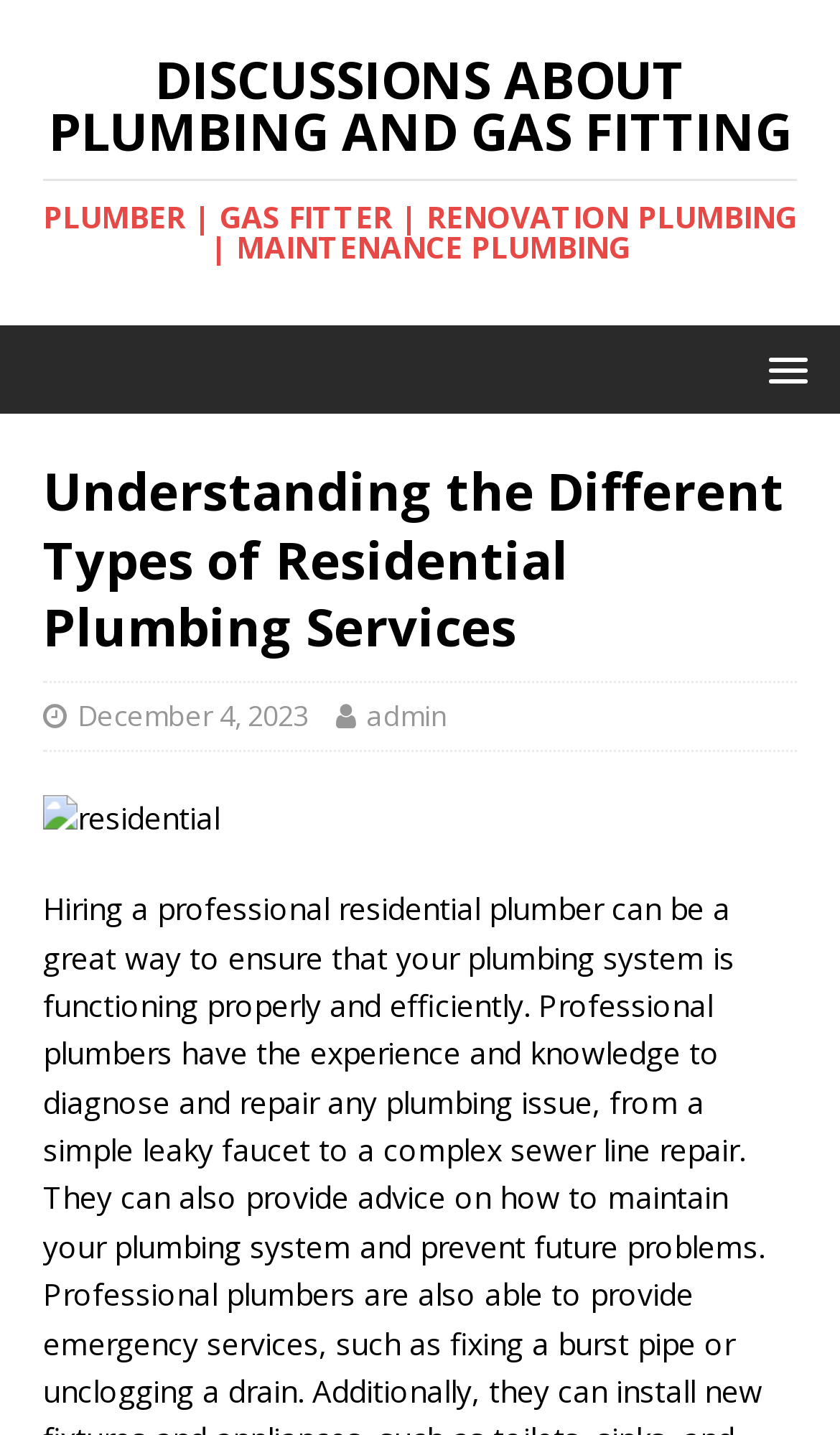Offer a meticulous description of the webpage's structure and content.

The webpage is about residential plumbing services, with a focus on discussions about plumbing and gas fitting. At the top of the page, there is a prominent link with a heading that reads "DISCUSSIONS ABOUT PLUMBING AND GAS FITTING PLUMBER | GAS FITTER | RENOVATION PLUMBING | MAINTENANCE PLUMBING". This link is divided into two parts, with the first part being the main heading and the second part listing different types of plumbing services.

Below this link, there is a menu button located at the top right corner of the page. When clicked, it opens a dropdown menu. Above the menu button, there is a header section that contains the main title of the webpage, "Understanding the Different Types of Residential Plumbing Services". This title is followed by two links, one showing the date "December 4, 2023" and the other showing the author's name "admin".

To the right of the title, there is an image related to residential plumbing. The image is positioned in the middle of the page, taking up about a quarter of the width. Overall, the webpage has a simple layout with a clear hierarchy of elements, making it easy to navigate and understand.